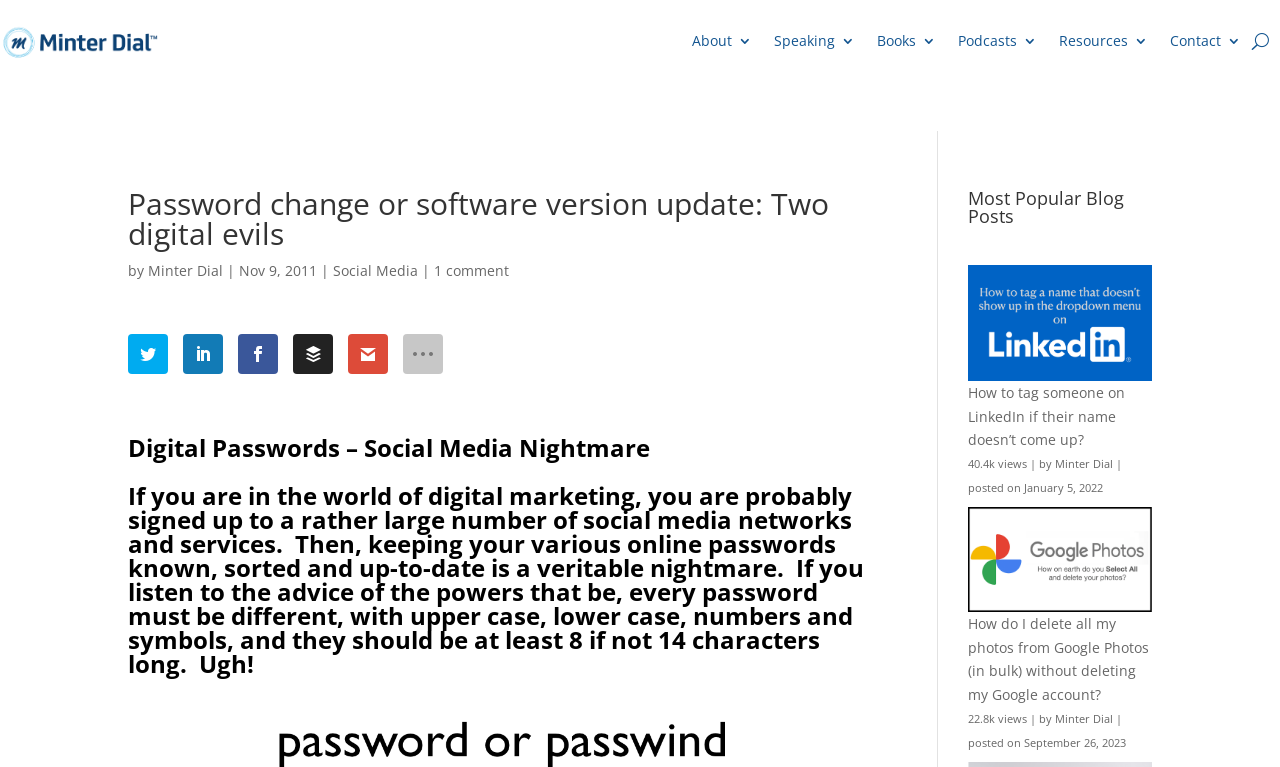Locate the bounding box coordinates of the element I should click to achieve the following instruction: "Click on the 'About' link".

[0.541, 0.004, 0.588, 0.103]